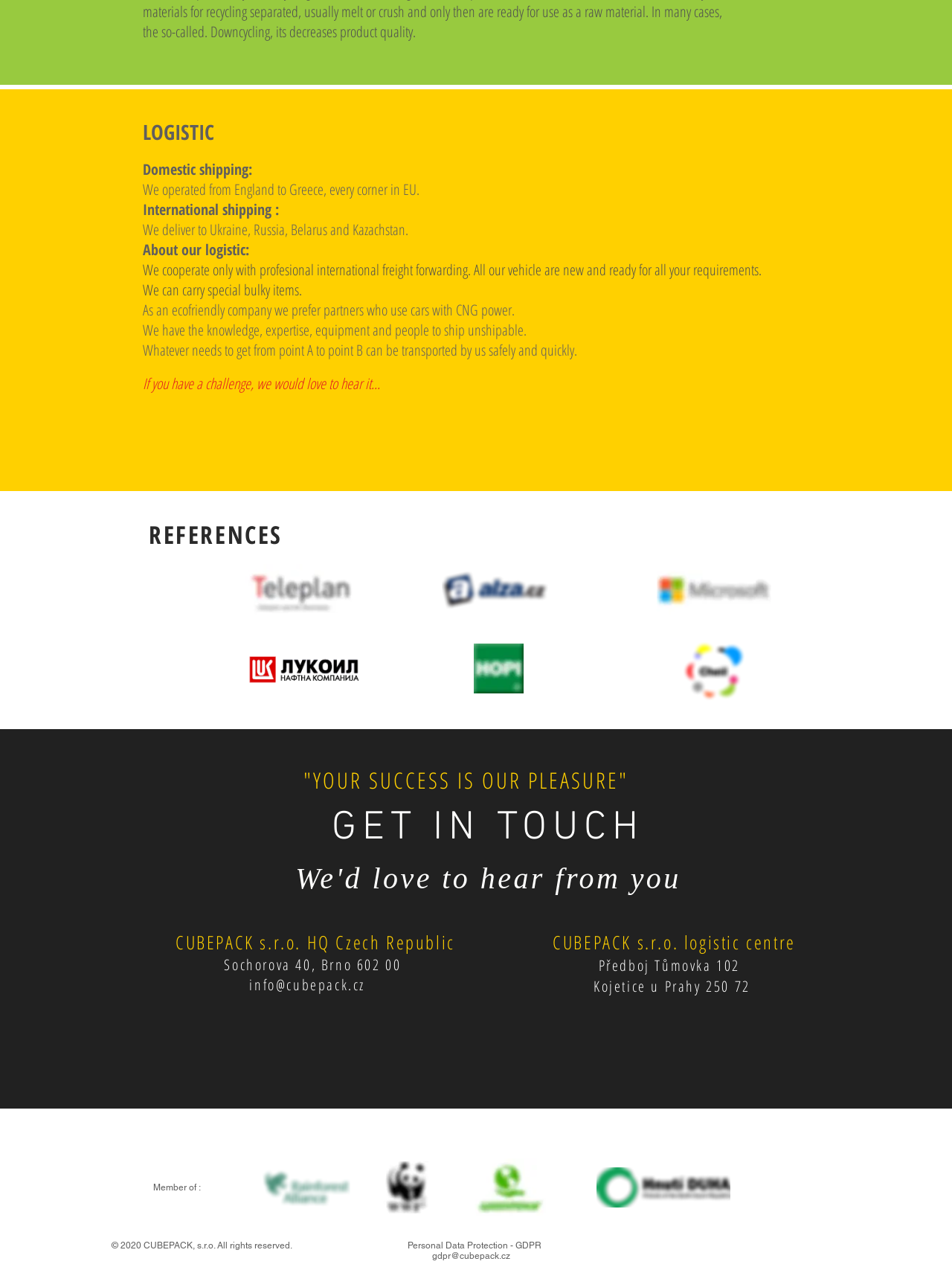What is the email address for personal data protection?
Look at the image and respond with a one-word or short phrase answer.

gdpr@cubepack.cz